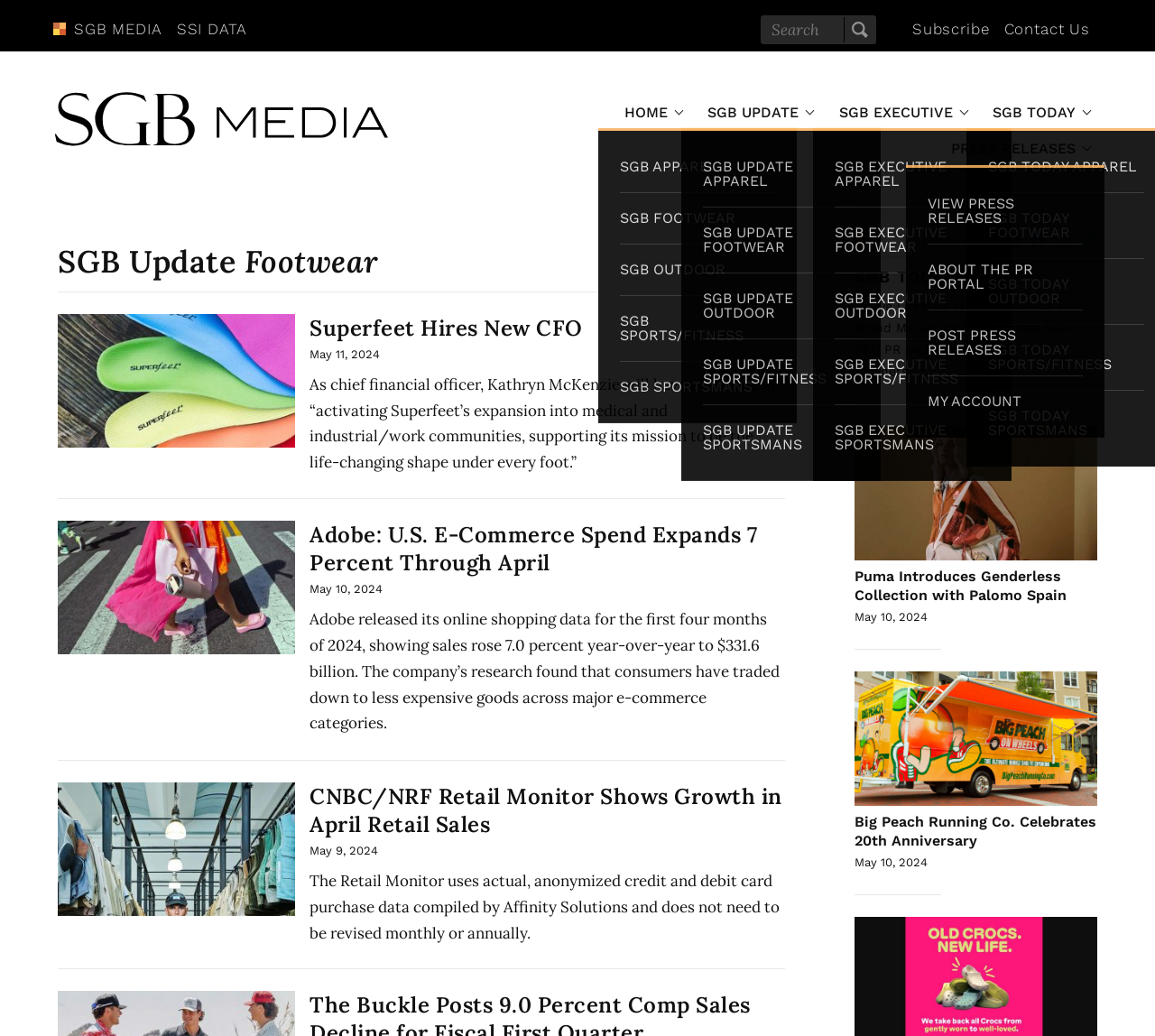Pinpoint the bounding box coordinates of the clickable area necessary to execute the following instruction: "Visit SGB MEDIA website". The coordinates should be given as four float numbers between 0 and 1, namely [left, top, right, bottom].

[0.058, 0.014, 0.147, 0.043]